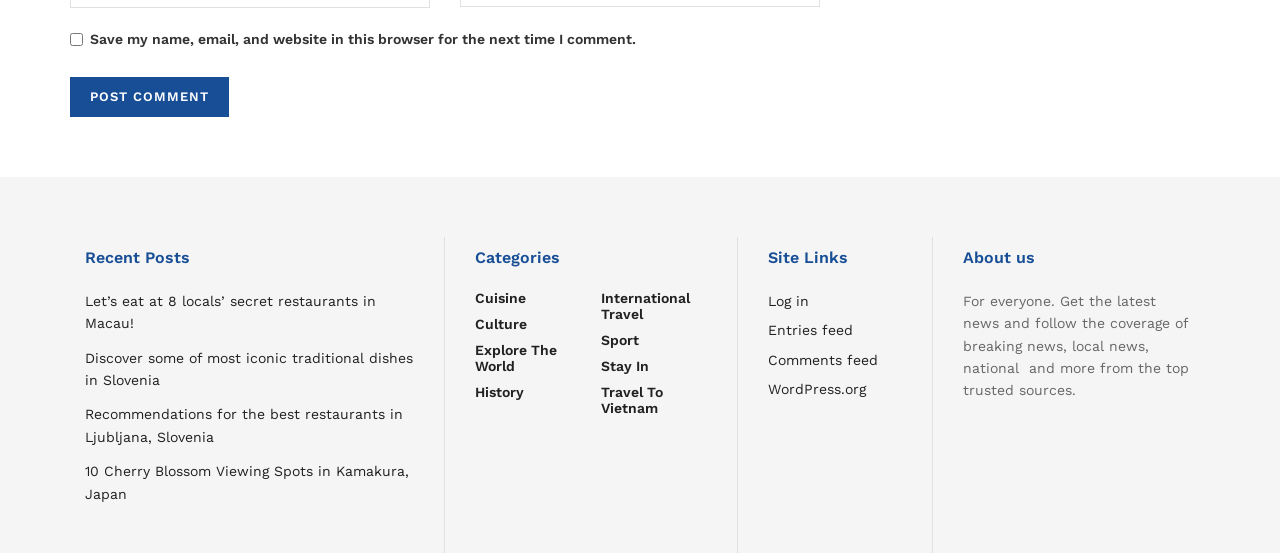Kindly provide the bounding box coordinates of the section you need to click on to fulfill the given instruction: "Post a comment".

[0.055, 0.14, 0.179, 0.212]